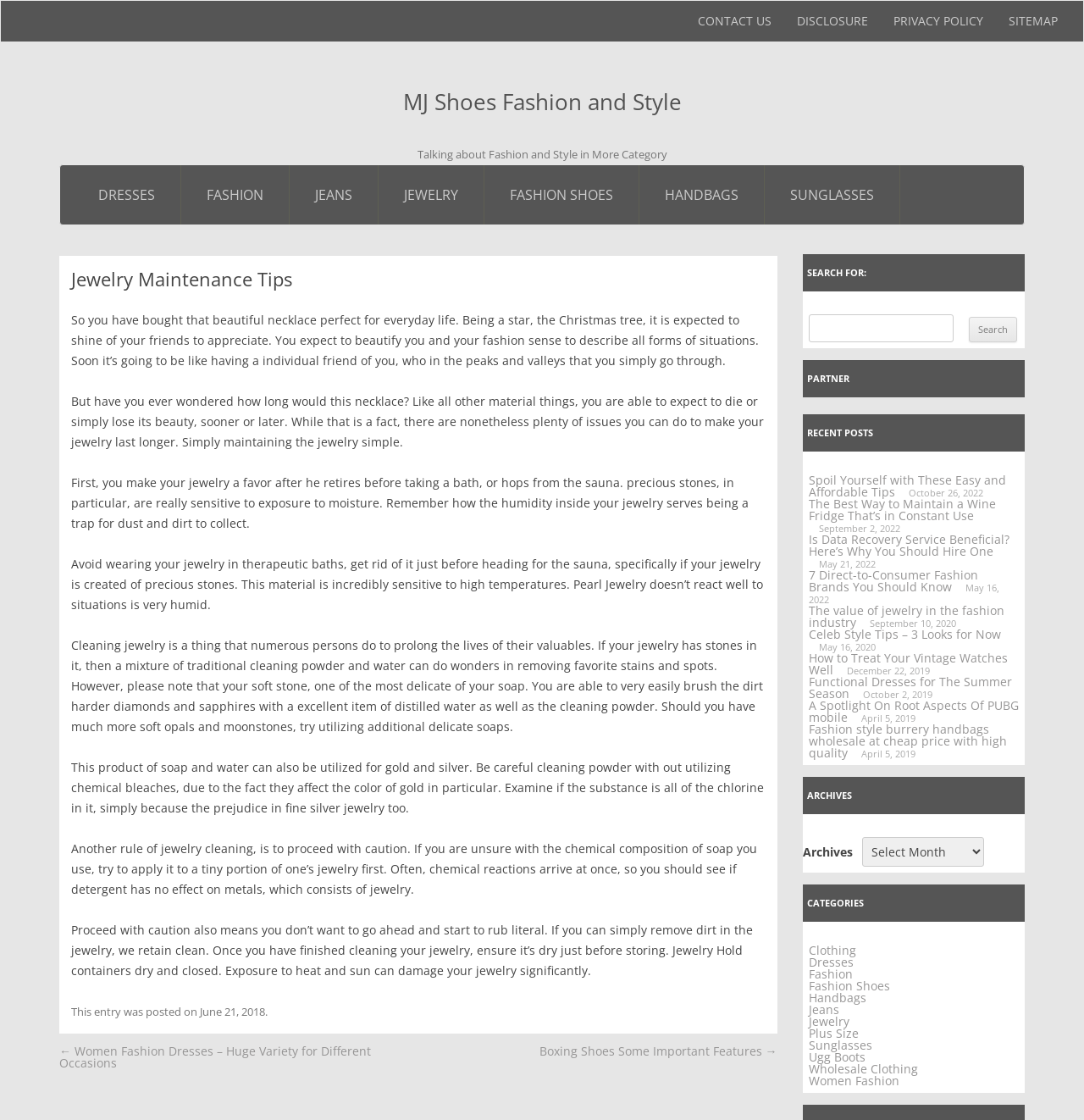Use a single word or phrase to answer the question:
What is the purpose of the search bar?

To search for specific content